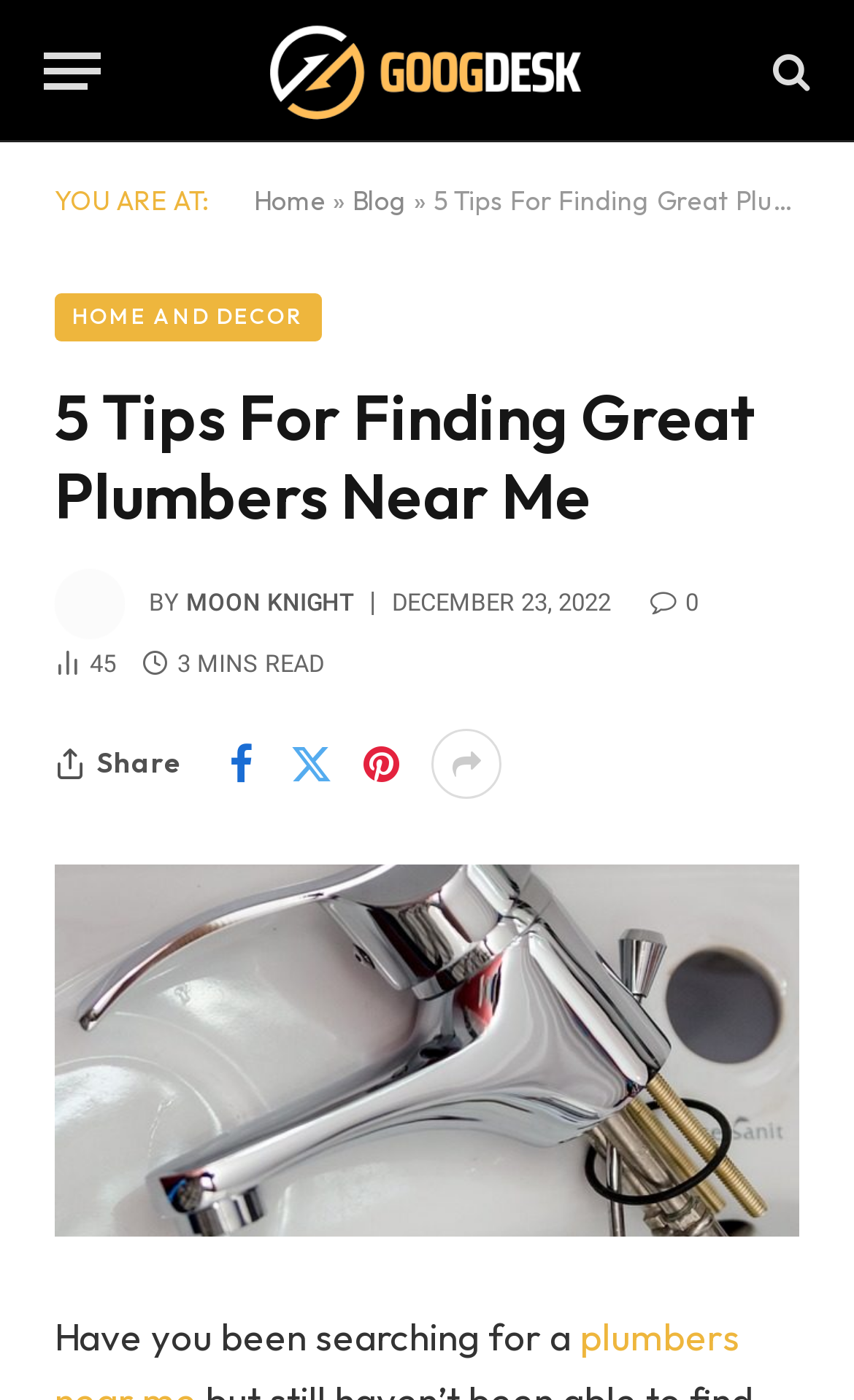Determine the bounding box coordinates for the area that should be clicked to carry out the following instruction: "Visit the 'Home' page".

[0.297, 0.131, 0.382, 0.155]